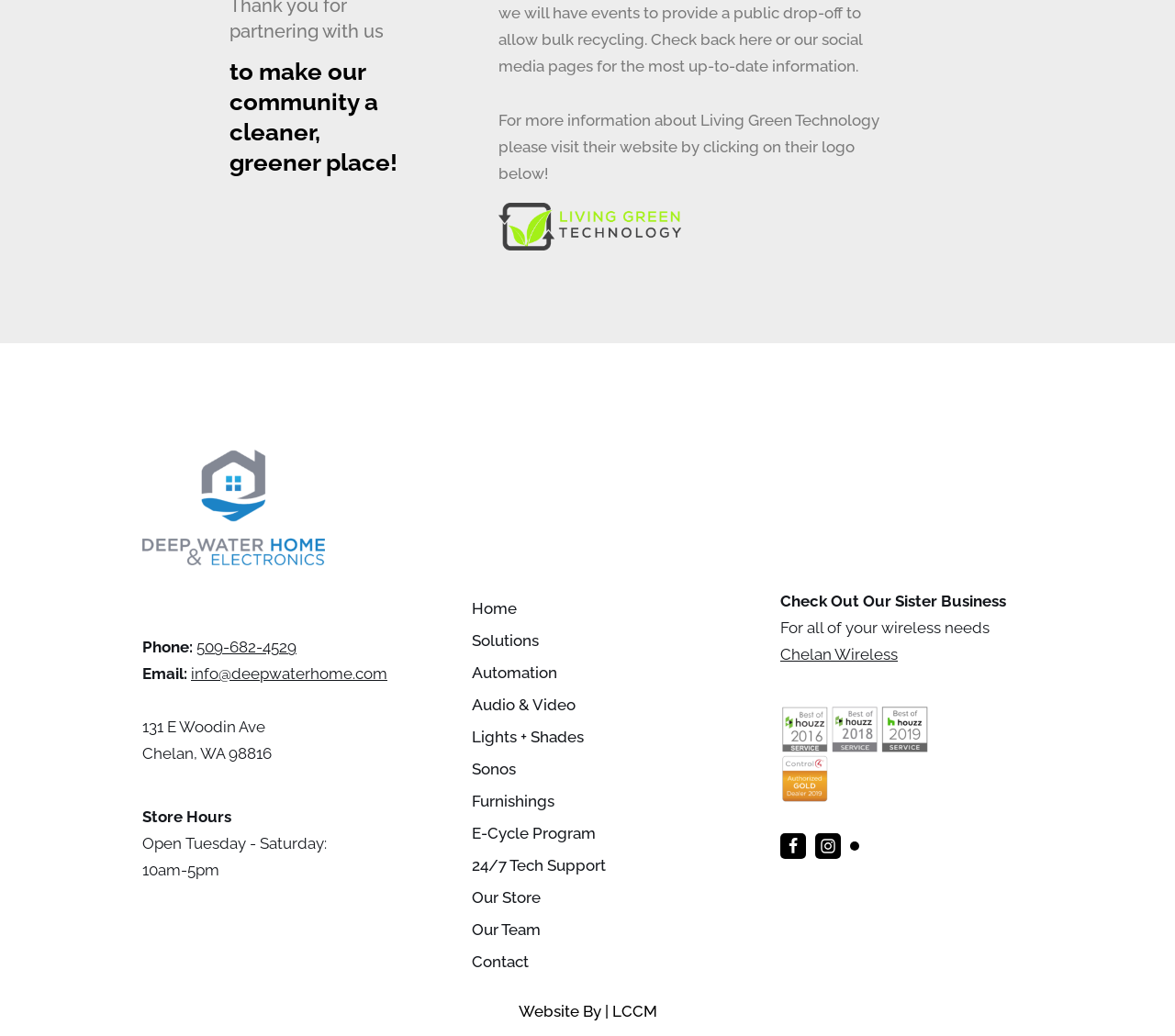Analyze the image and answer the question with as much detail as possible: 
What is the company's phone number?

I found the phone number by looking at the 'Phone:' label and the corresponding link '509-682-4529' next to it.